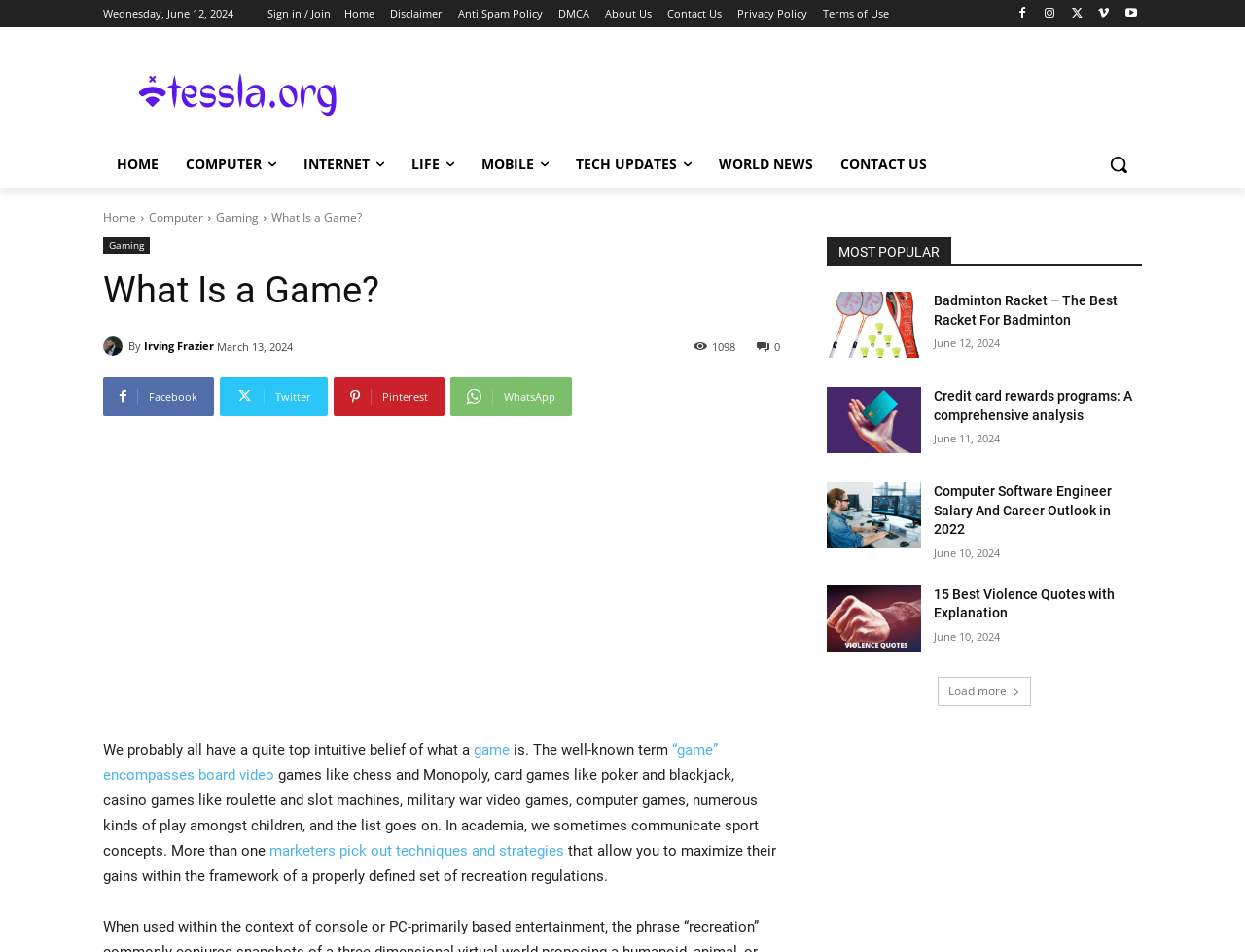What is the main title displayed on this webpage?

What Is a Game?